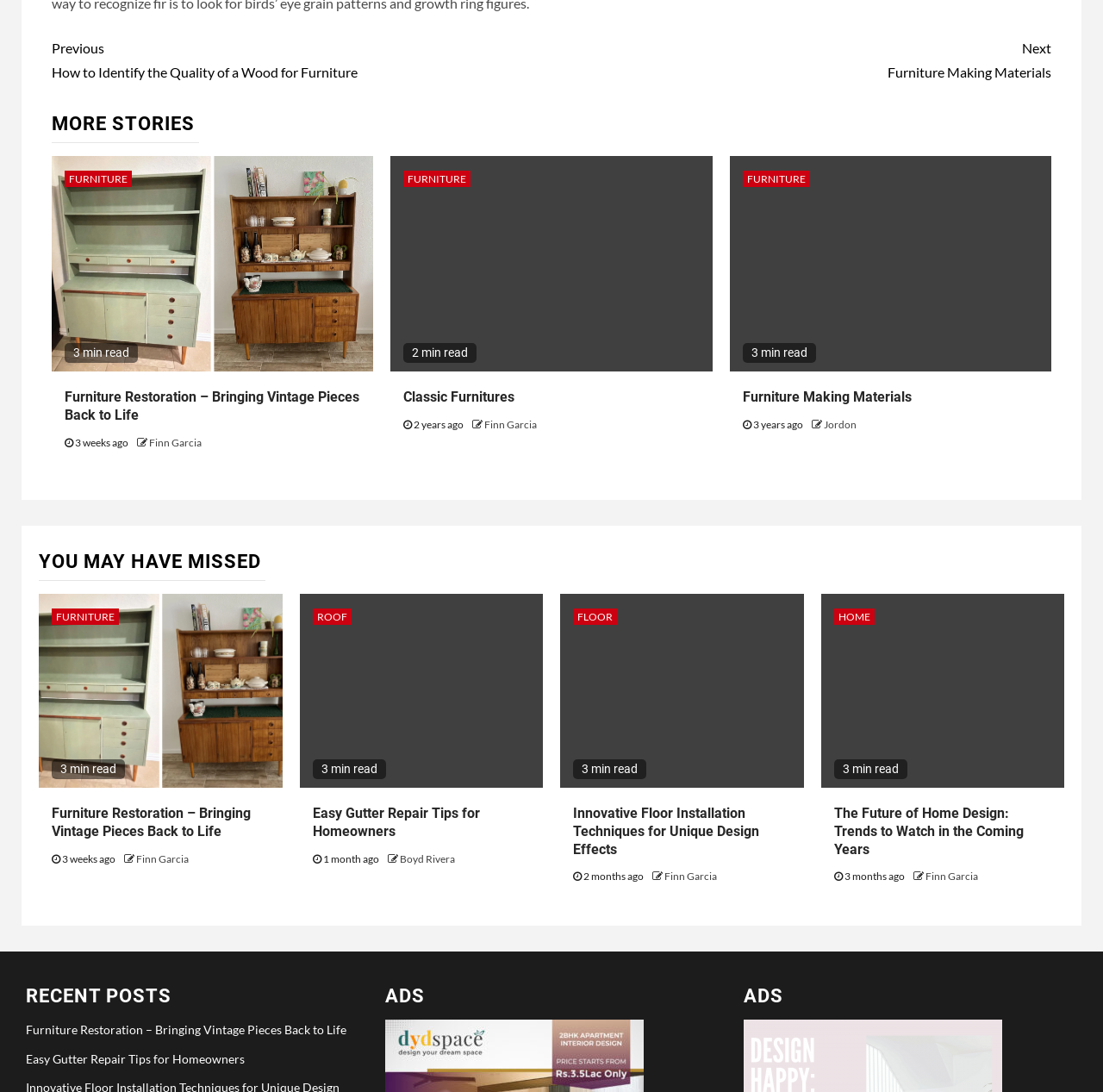Determine the bounding box coordinates of the clickable element to achieve the following action: 'Read 'Furniture Restoration – Bringing Vintage Pieces Back to Life''. Provide the coordinates as four float values between 0 and 1, formatted as [left, top, right, bottom].

[0.059, 0.356, 0.327, 0.389]